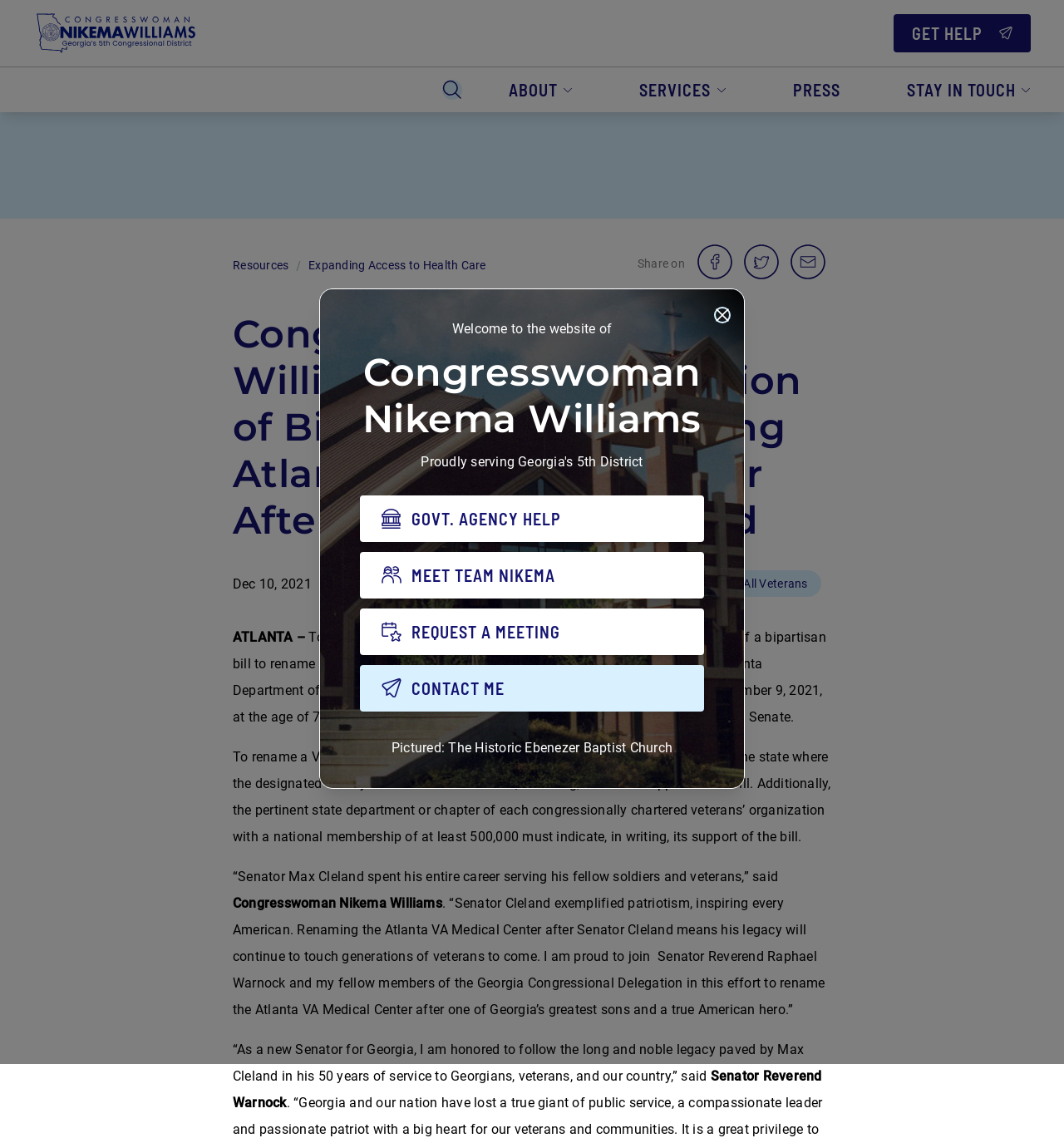Show the bounding box coordinates of the element that should be clicked to complete the task: "Click the 'CONTACT ME' button".

[0.338, 0.584, 0.662, 0.625]